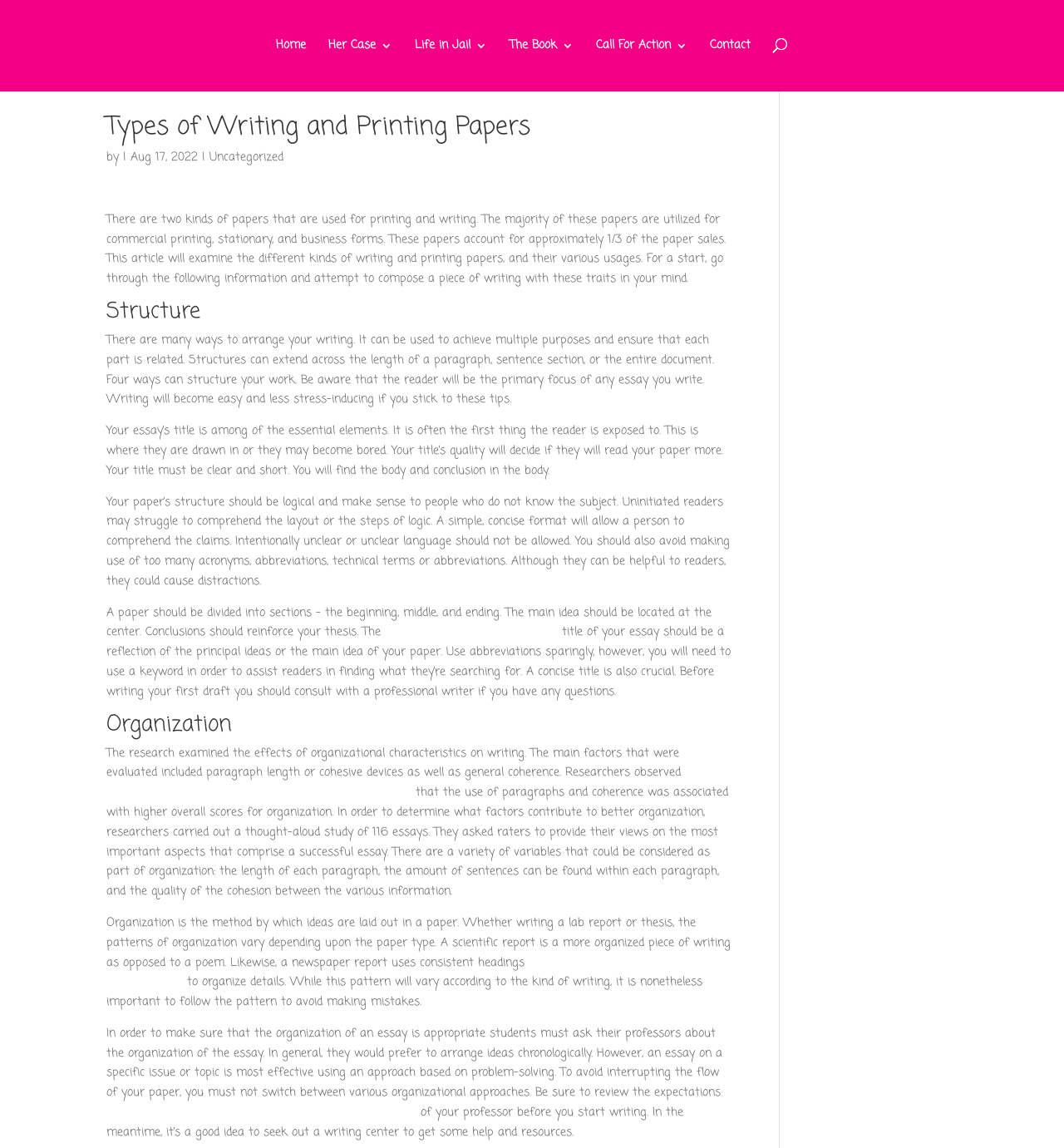Identify the bounding box for the UI element that is described as follows: "Life in Jail".

[0.39, 0.035, 0.458, 0.08]